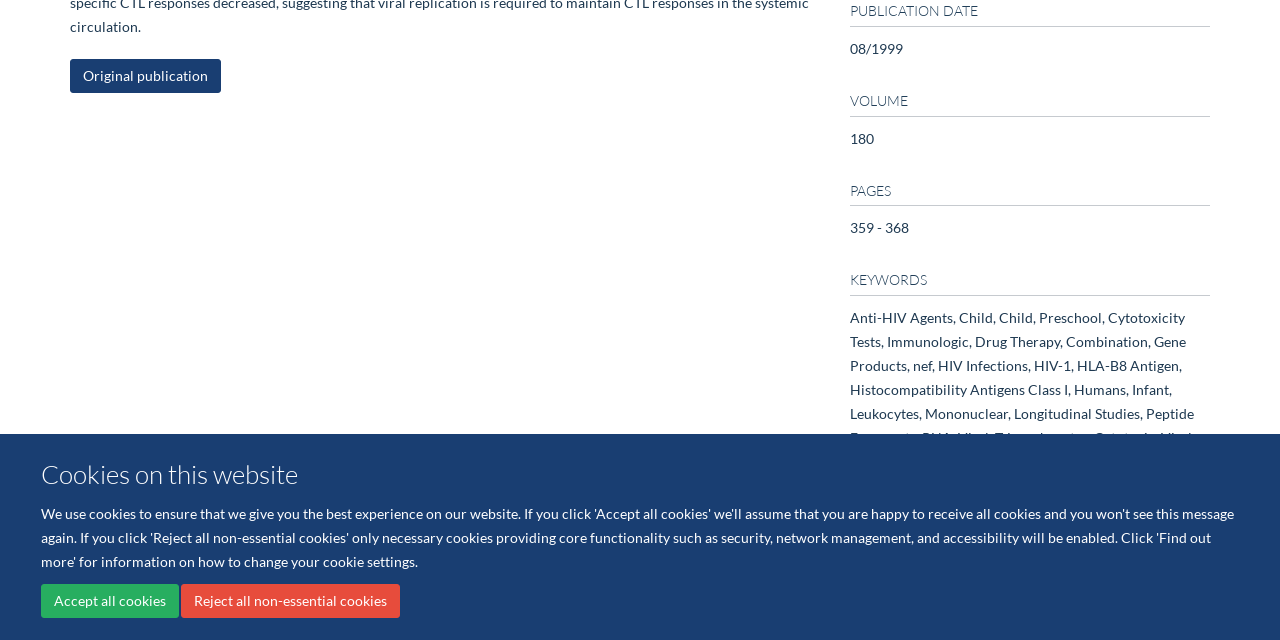Ascertain the bounding box coordinates for the UI element detailed here: "Freedom of Information". The coordinates should be provided as [left, top, right, bottom] with each value being a float between 0 and 1.

[0.359, 0.898, 0.448, 0.918]